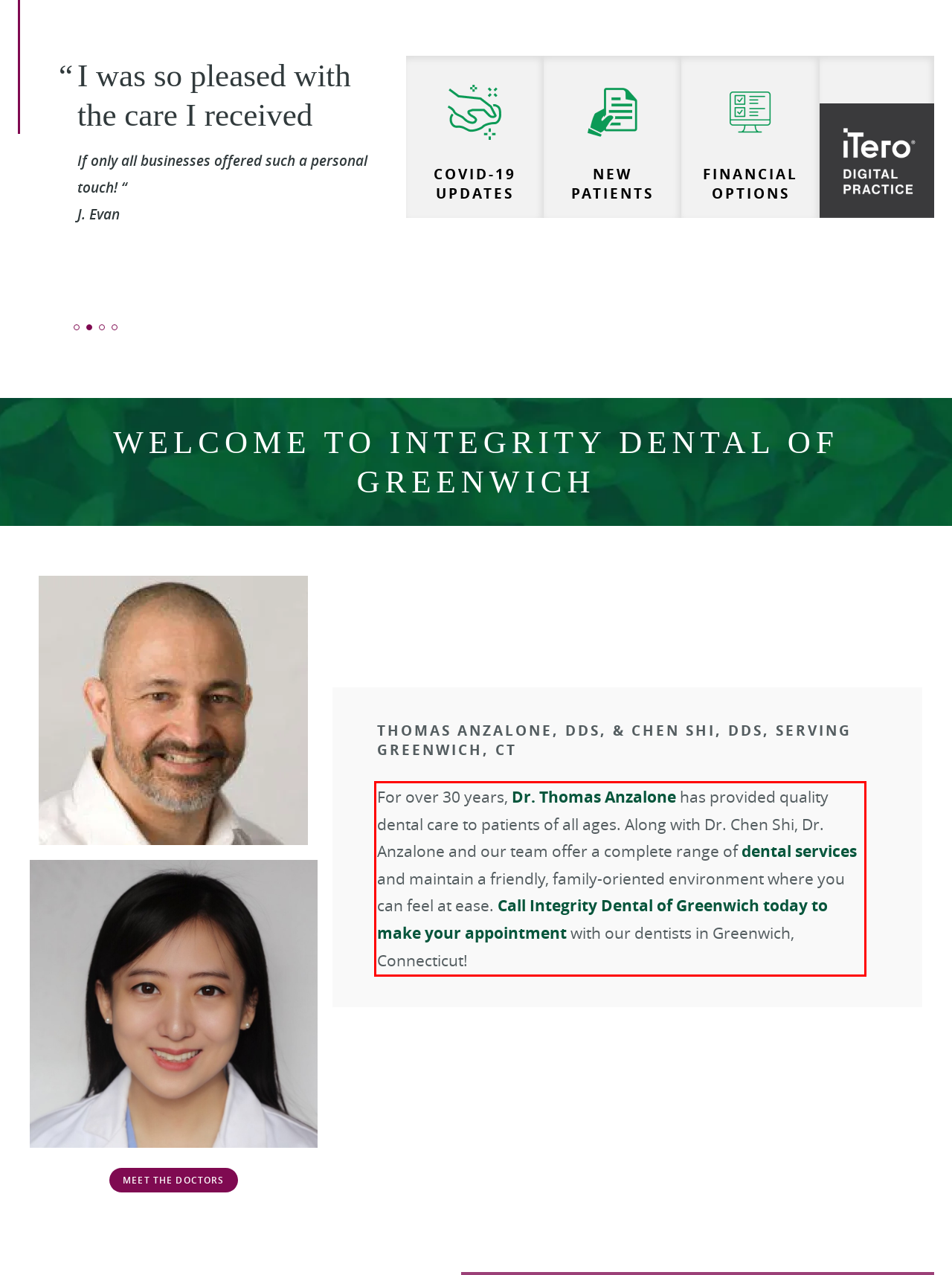Using the webpage screenshot, recognize and capture the text within the red bounding box.

For over 30 years, Dr. Thomas Anzalone has provided quality dental care to patients of all ages. Along with Dr. Chen Shi, Dr. Anzalone and our team offer a complete range of dental services and maintain a friendly, family-oriented environment where you can feel at ease. Call Integrity Dental of Greenwich today to make your appointment with our dentists in Greenwich, Connecticut!